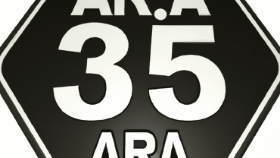Explain the image in a detailed and thorough manner.

The image features a distinctive black and white road sign designated 'AR.A 35', situated within a hexagonal shape. The prominent numeral '35' is displayed centrally, emphasized by the sharp contrast against the black background. Below this number, the letters 'AR.A' are also noticeable, adding a unique identifier to the sign. This design is representative of a specific route or area, suggesting that it may relate to travel or navigation within a designated region. The design and components of this sign evoke a sense of journey and exploration, tying into themes of movement and direction.